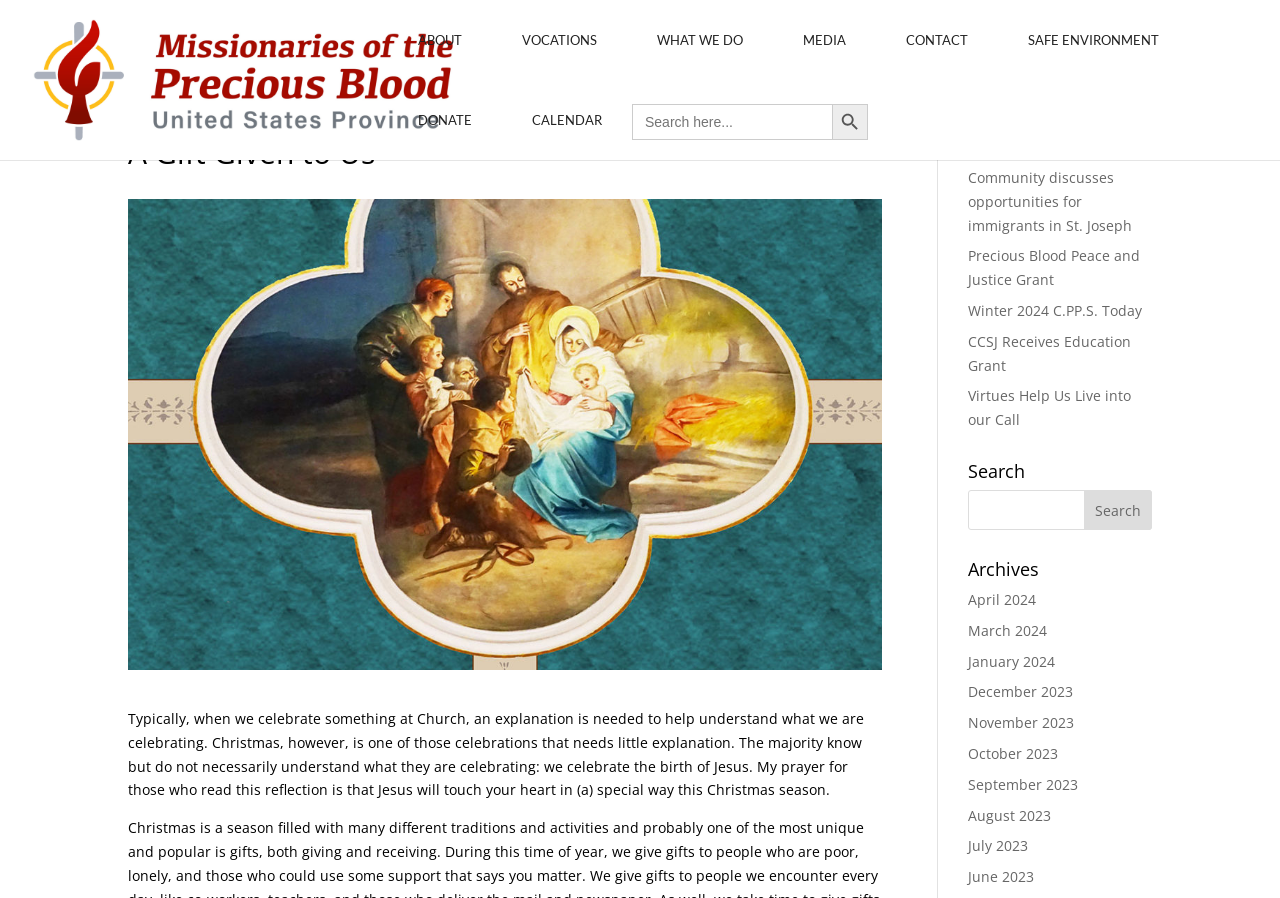Determine and generate the text content of the webpage's headline.

A Gift Given to Us